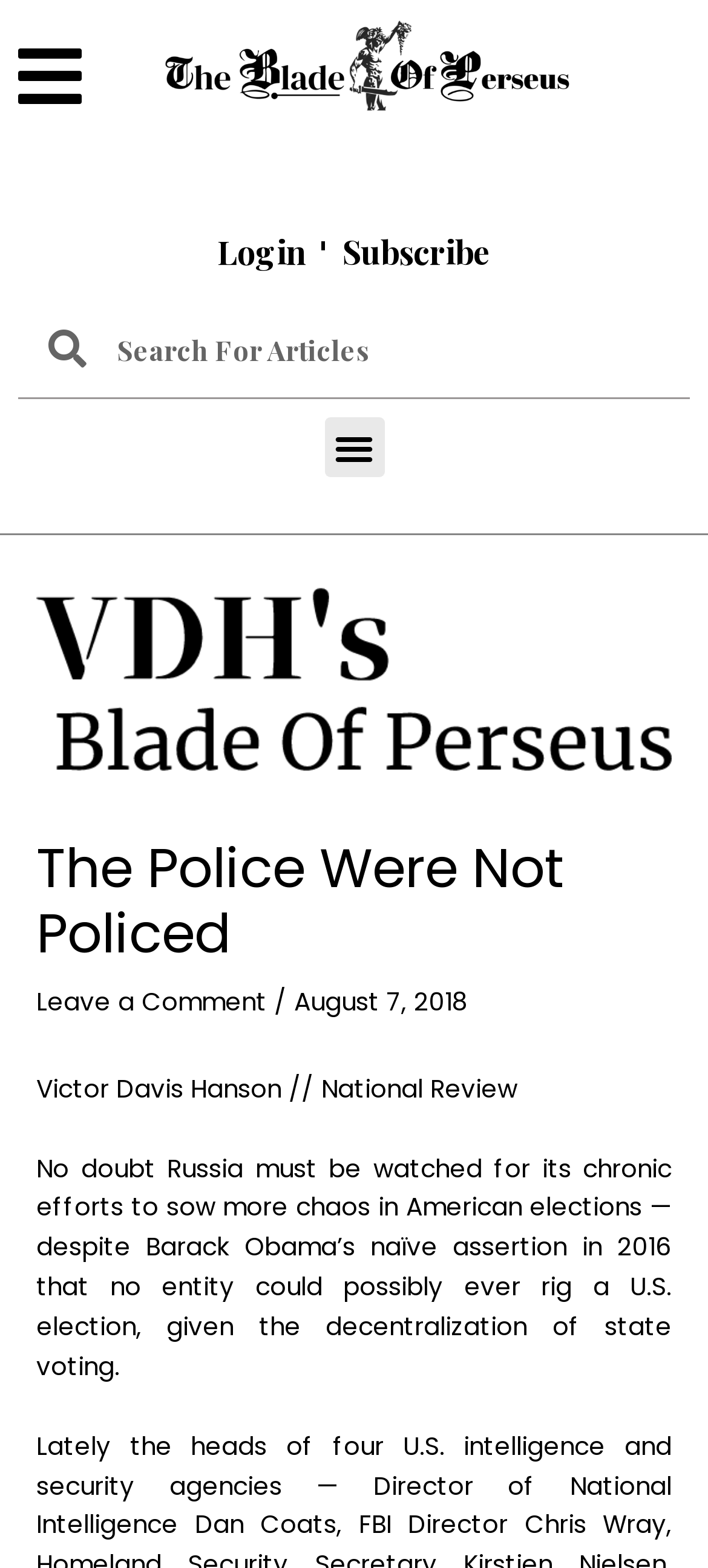What is the author of the article?
Use the image to answer the question with a single word or phrase.

Victor Davis Hanson